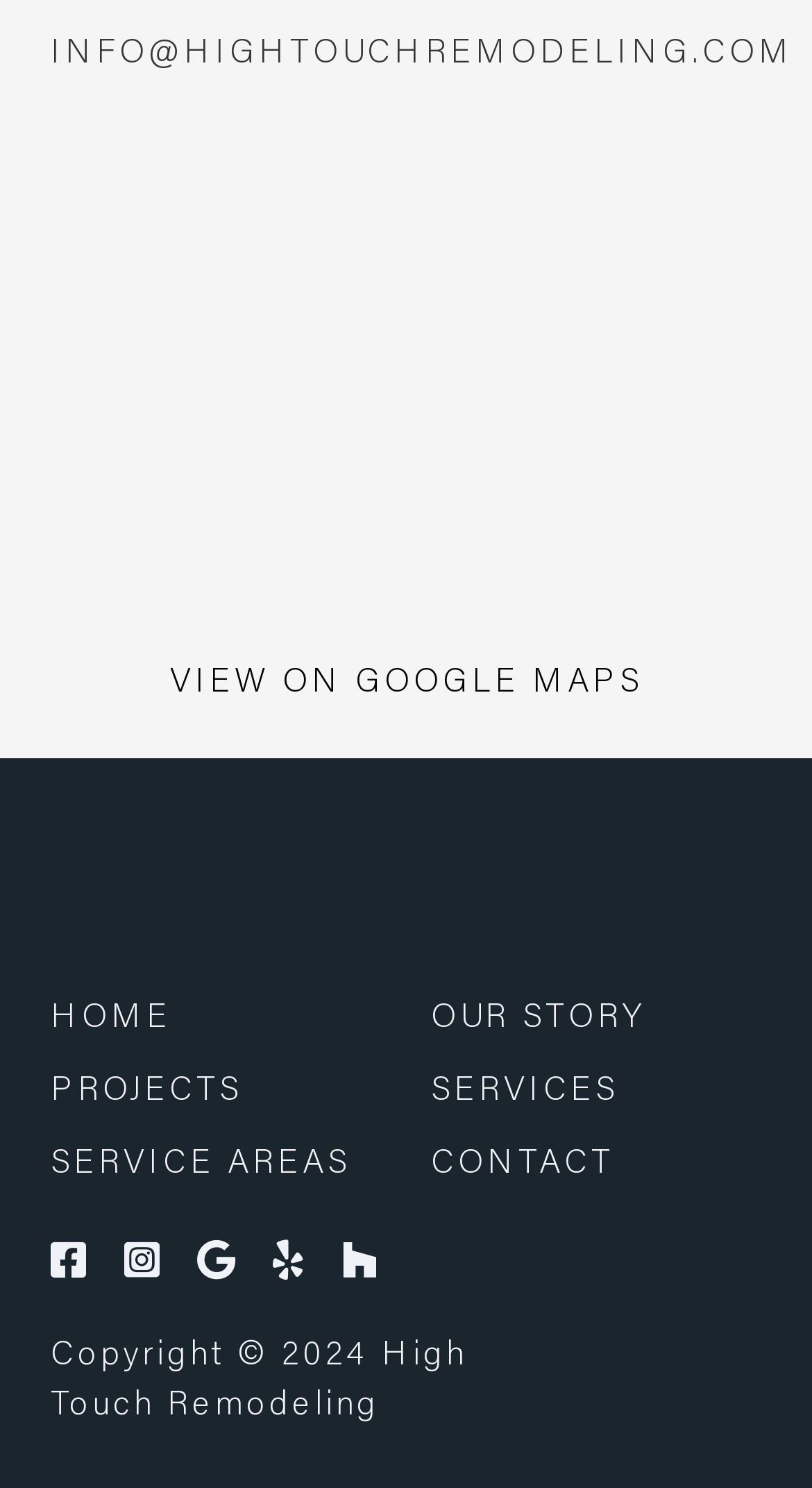Determine the bounding box coordinates for the area you should click to complete the following instruction: "Follow on Facebook".

[0.062, 0.833, 0.111, 0.861]